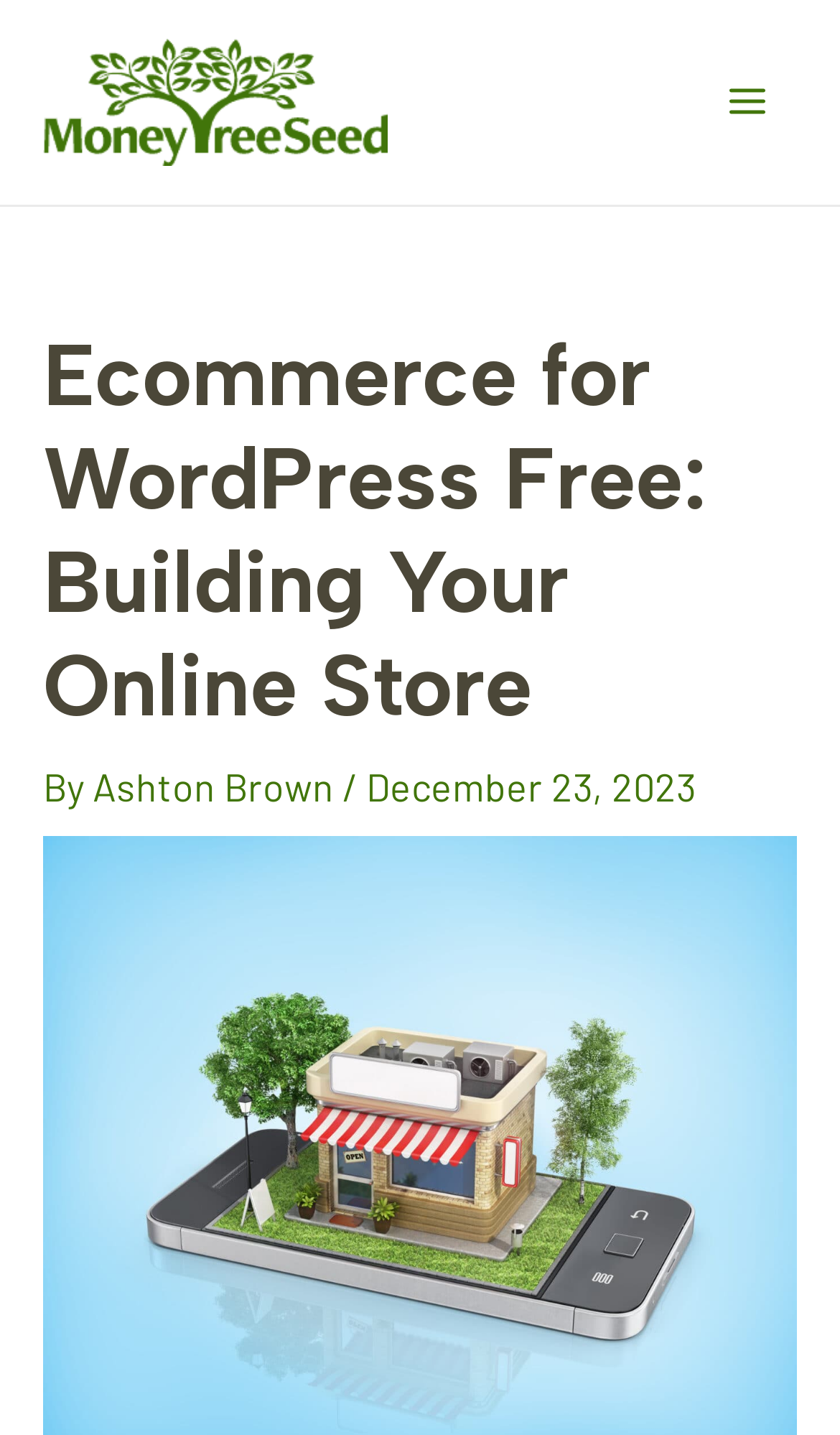What is the purpose of the website?
Please give a well-detailed answer to the question.

The purpose of the website is related to 'Ecommerce for WordPress' which is indicated by the main heading 'Ecommerce for WordPress Free: Building Your Online Store' and the content of the webpage, suggesting that the website provides resources or solutions for building an online store using WordPress.